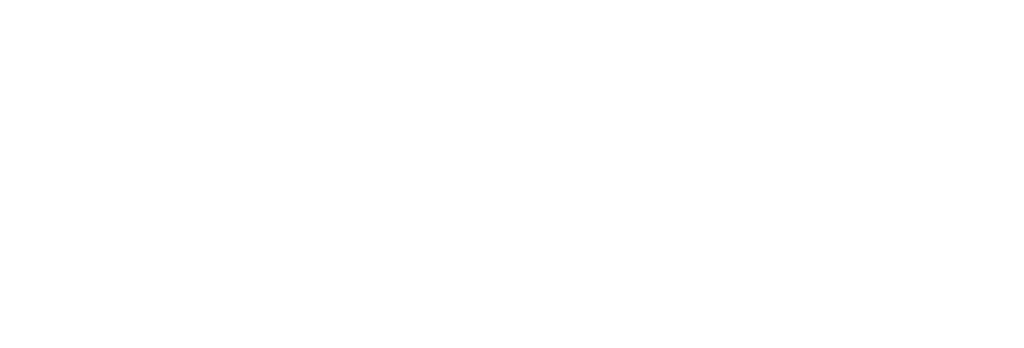What is the purpose of the Facebook logo on the webpage?
Please answer the question with a detailed response using the information from the screenshot.

The Facebook logo likely serves as a clickable link directing users to the Facebook page of Acton Removals, a moving service highlighted on the webpage, which underlines the company's use of social media to connect with customers, share updates, and provide additional resources related to their services.